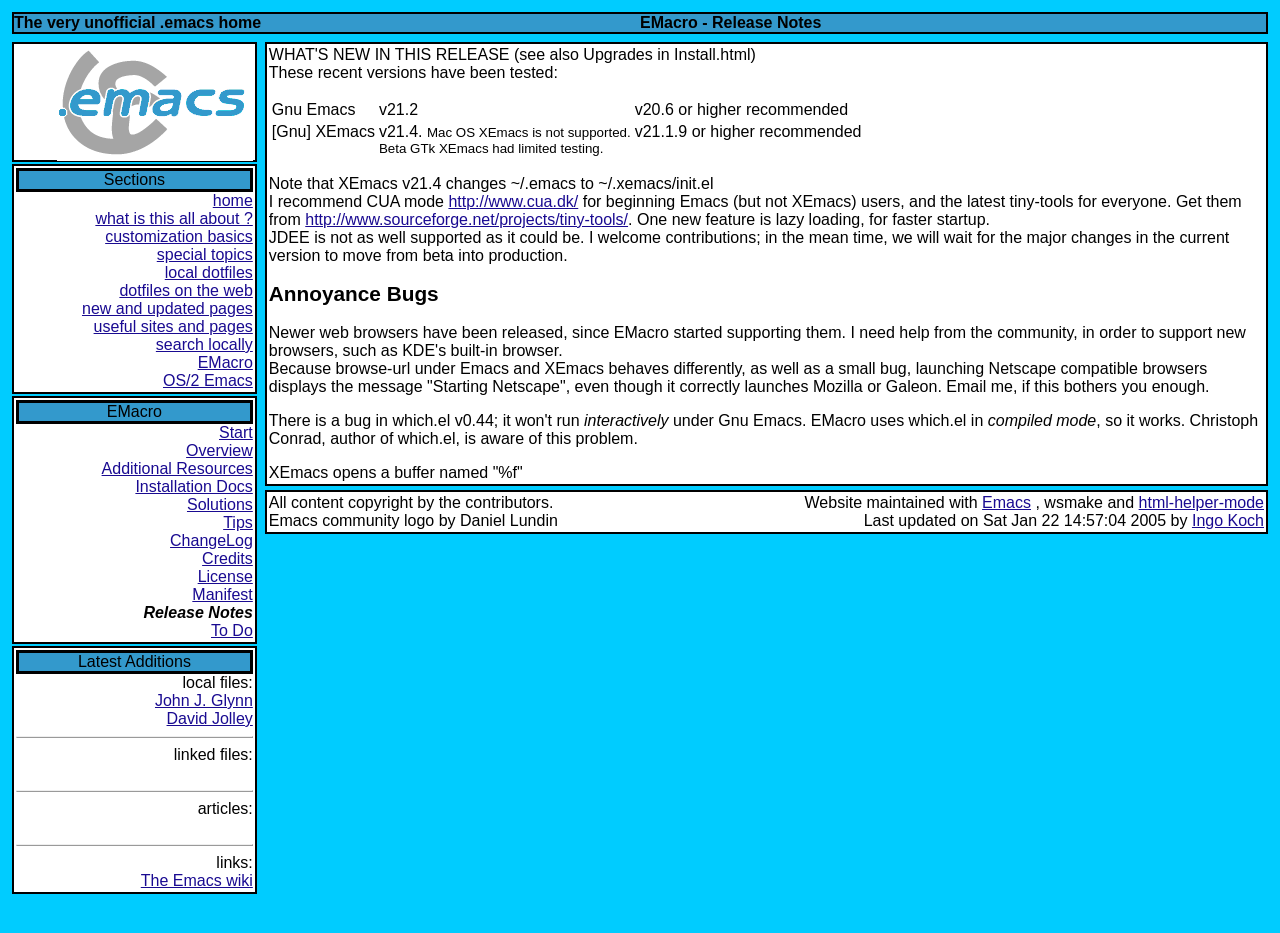Find the bounding box coordinates of the element's region that should be clicked in order to follow the given instruction: "view the 'Release Notes'". The coordinates should consist of four float numbers between 0 and 1, i.e., [left, top, right, bottom].

[0.112, 0.647, 0.197, 0.666]